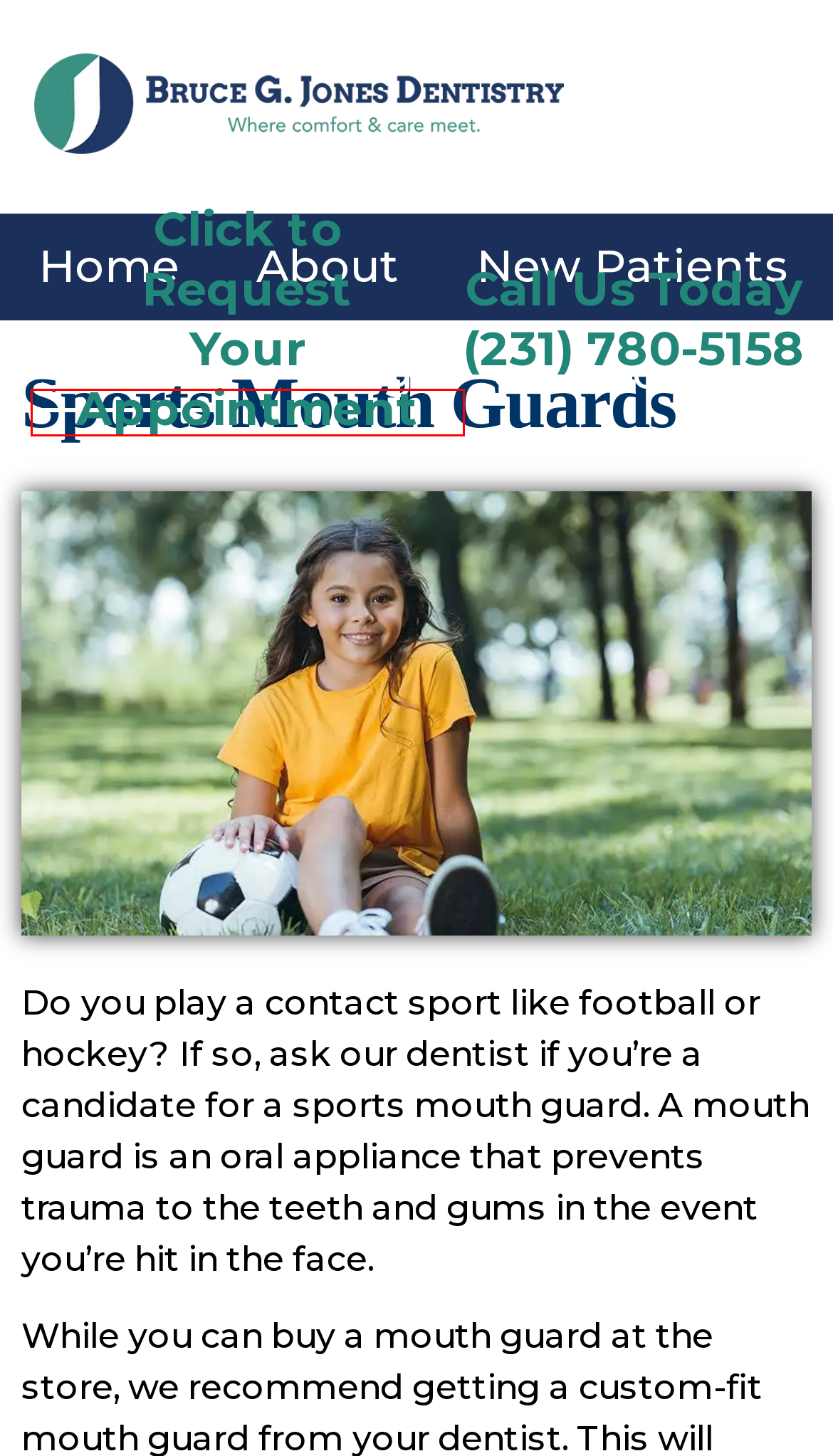You have been given a screenshot of a webpage, where a red bounding box surrounds a UI element. Identify the best matching webpage description for the page that loads after the element in the bounding box is clicked. Options include:
A. Expert Local Muskegon Dentists | Painless Dentistry In 2024
B. New Patients | Bruce Jones DDS | Dentist In Muskegon, MI
C. Contact | Bruce Jones DDS | Family Dentist In Muskegon, MI
D. Services | Bruce Jones DDS | Family Dentist In Muskegon, MI
E. HTML Sitemap | Bruce Jones DDS | Dentist Office In Muskegon, MI
F. Dentist Muskegon MI | Bruce G. Jones, DDS | Muskegon Dentists | 2024
G. Preventive Dentistry | Bruce Jones DDS | Dentist In Muskegon, MI
H. Request An Appointment | Bruce Jones DDS | Muskegon Dentist

H